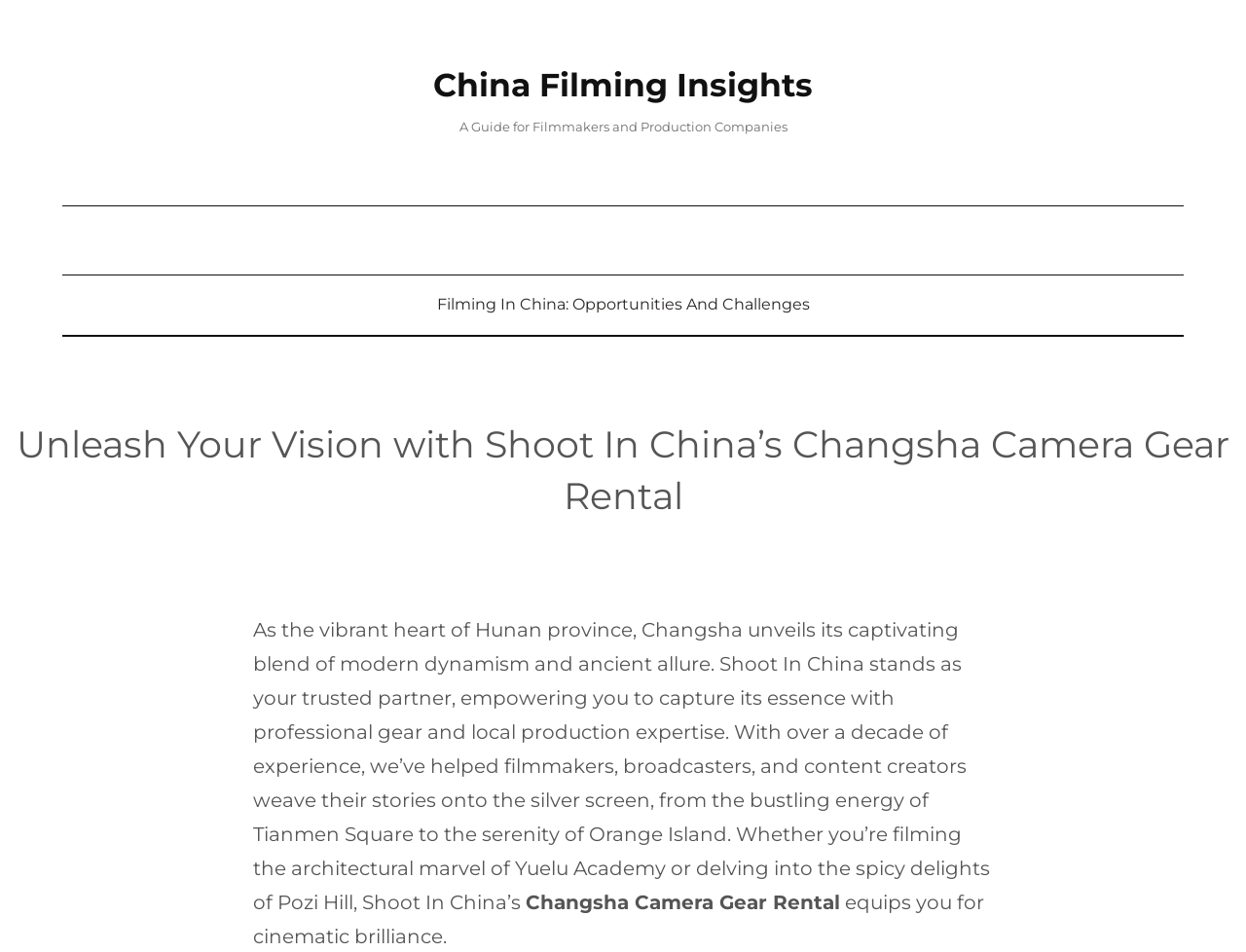Please determine the main heading text of this webpage.

China Filming Insights